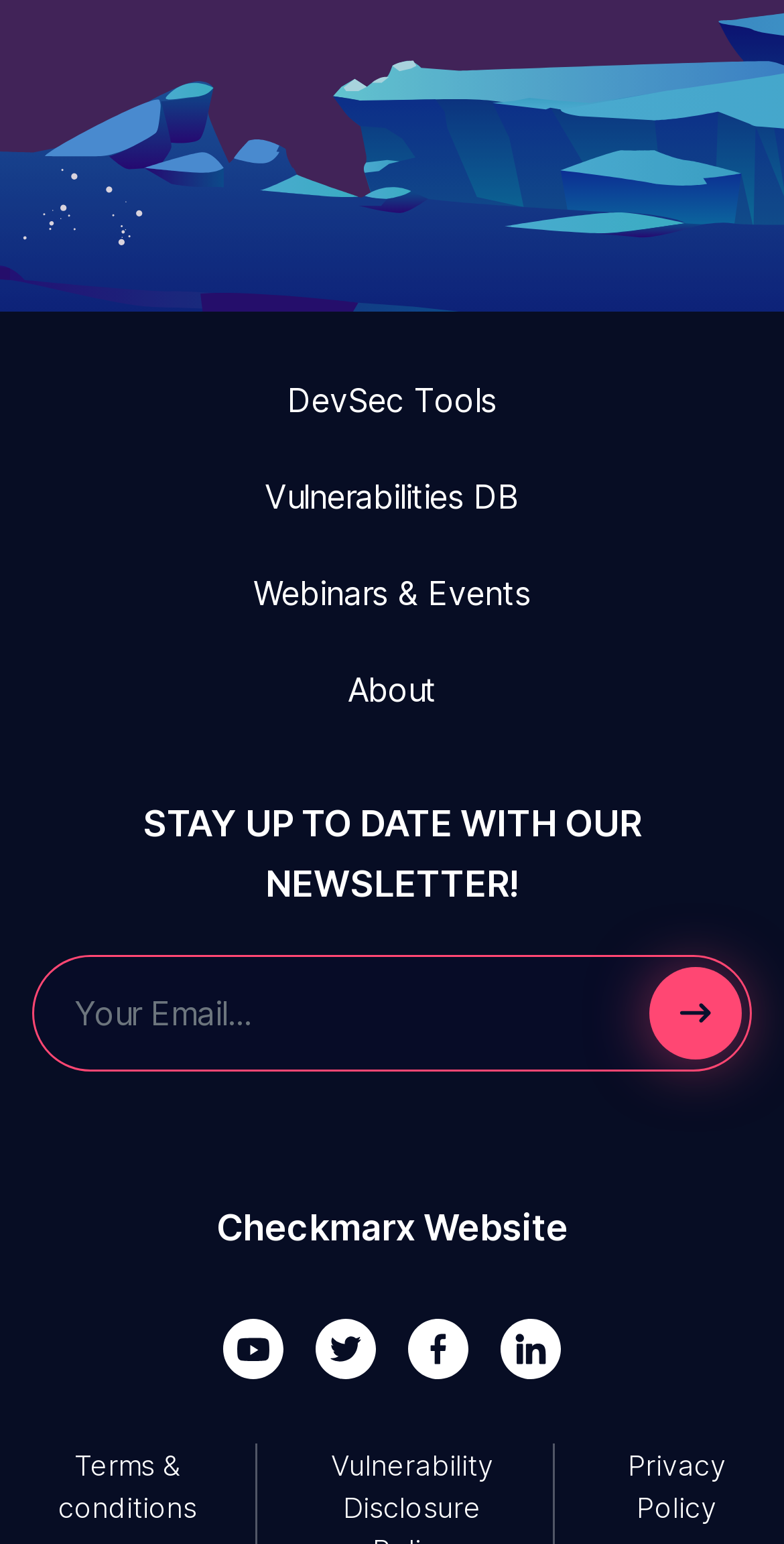Provide a one-word or short-phrase response to the question:
How many social media links are present?

4